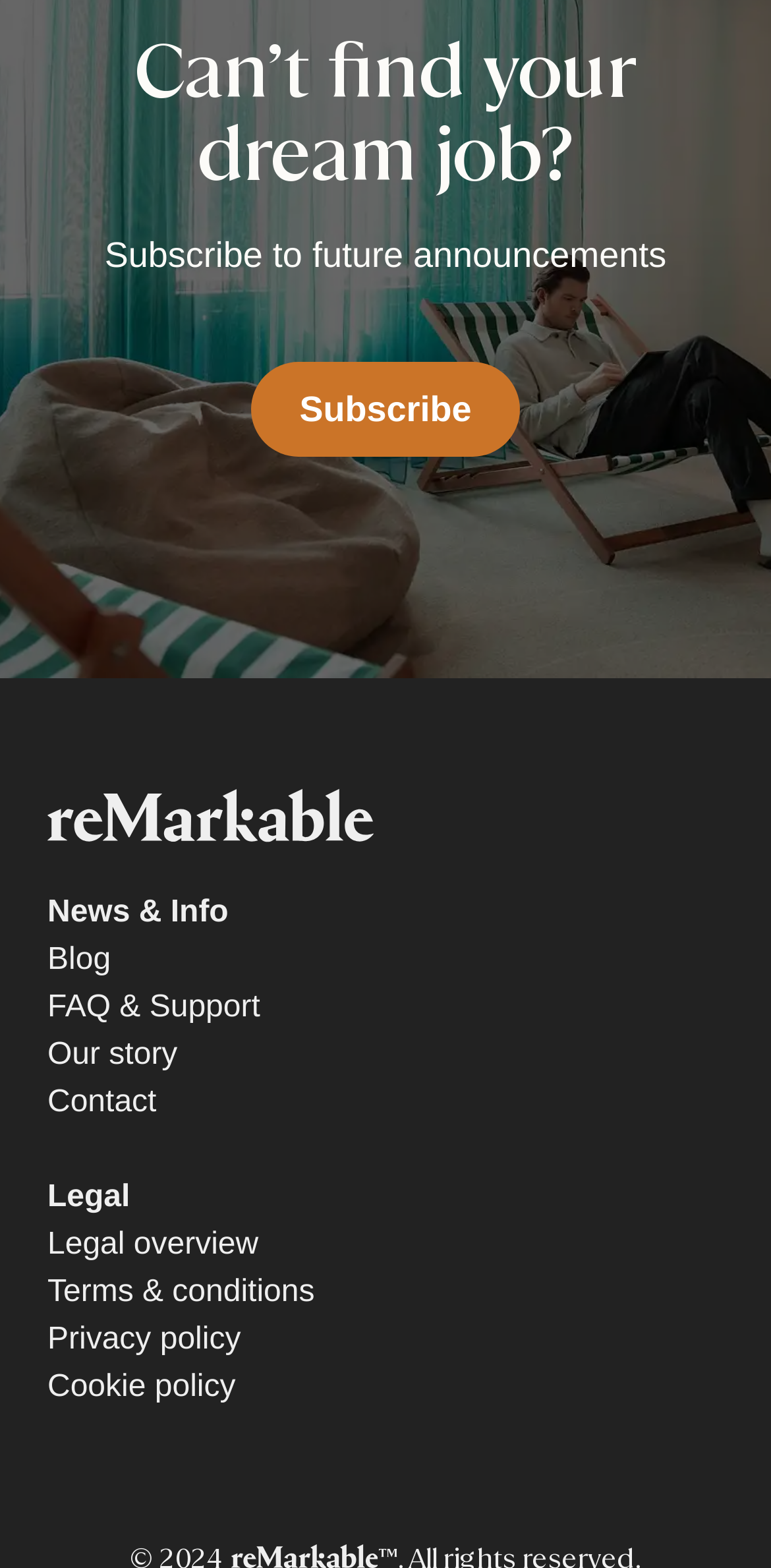Specify the bounding box coordinates of the area that needs to be clicked to achieve the following instruction: "Subscribe to future announcements".

[0.327, 0.231, 0.673, 0.291]